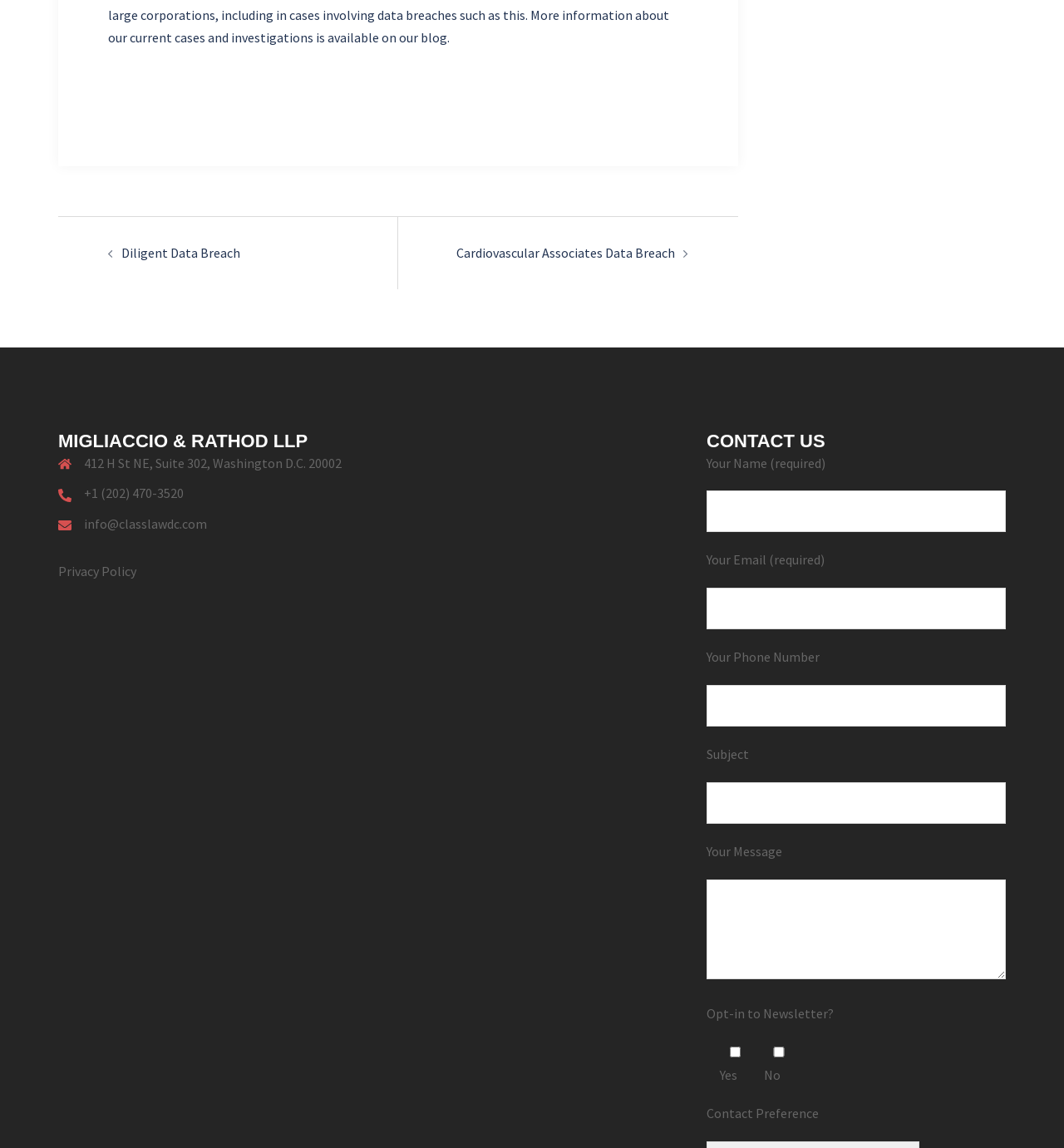What is the address of MIGLIACCIO & RATHOD LLP?
Using the information from the image, provide a comprehensive answer to the question.

I found the address by looking at the static text element with the content '412 H St NE, Suite 302, Washington D.C. 20002' which is located below the heading 'MIGLIACCIO & RATHOD LLP'.